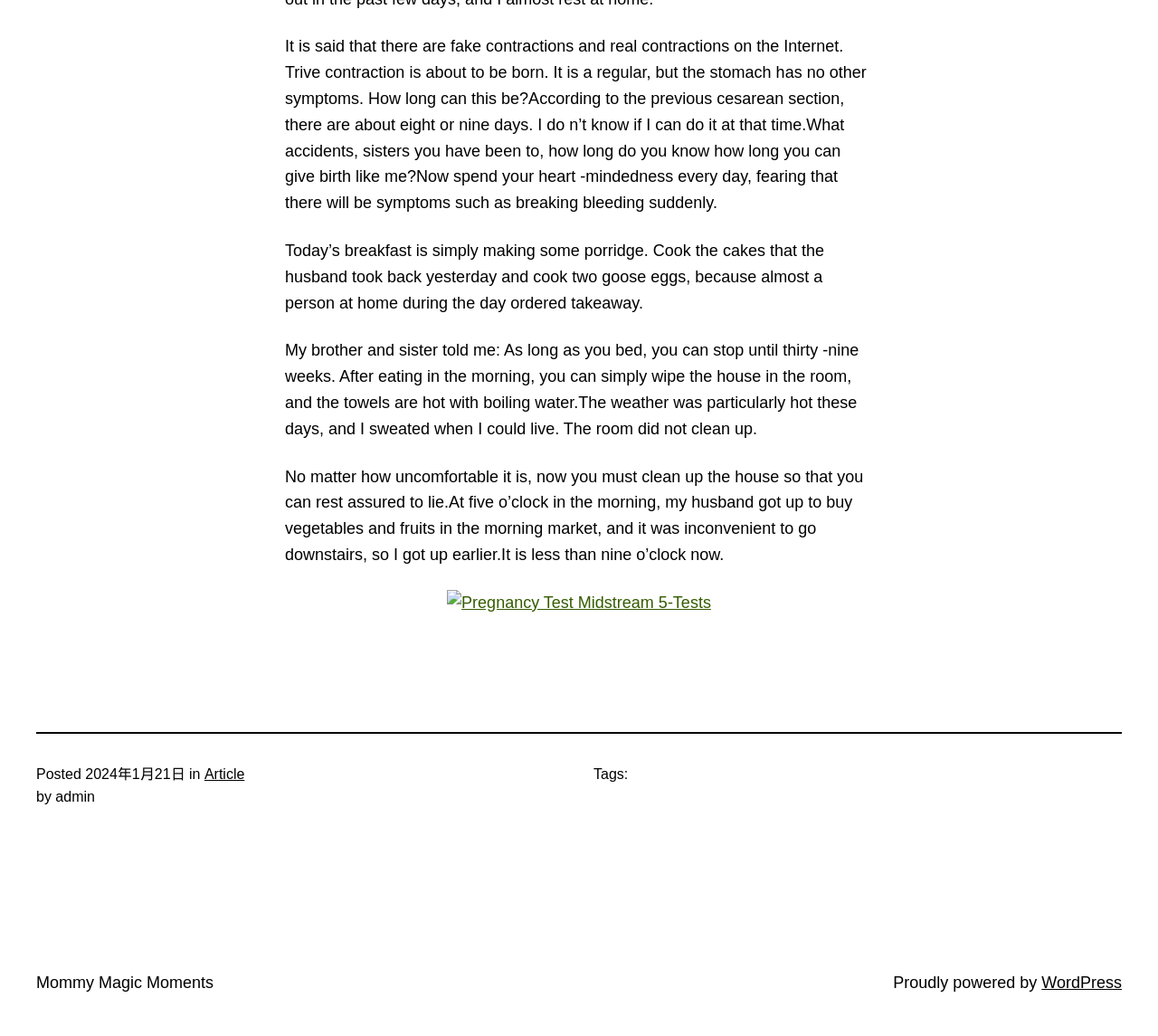What is the author's current stage of pregnancy?
Answer the question with a detailed and thorough explanation.

The author mentions that they can stop until thirty-nine weeks, indicating that they are currently near 39 weeks of pregnancy.